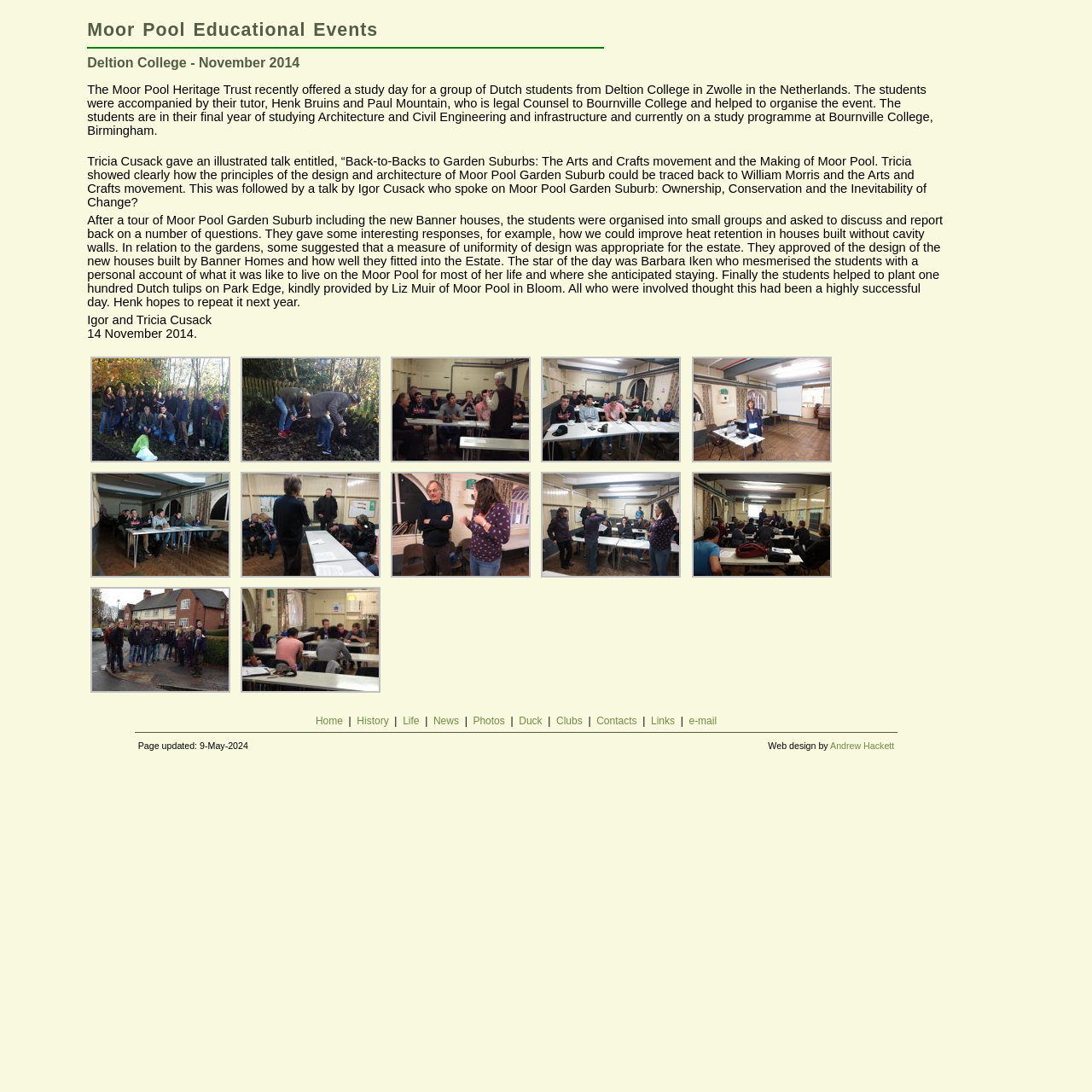Show the bounding box coordinates of the region that should be clicked to follow the instruction: "Check the location."

None